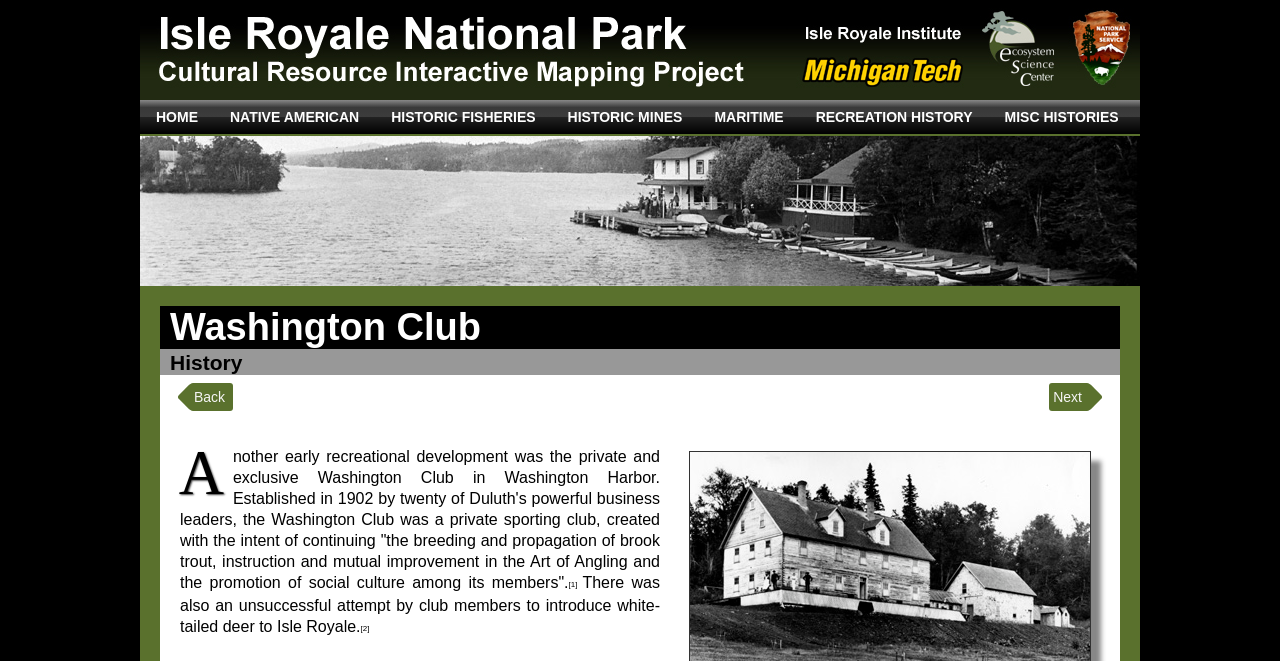What is the navigation option above the text?
Based on the screenshot, provide a one-word or short-phrase response.

Back and Next